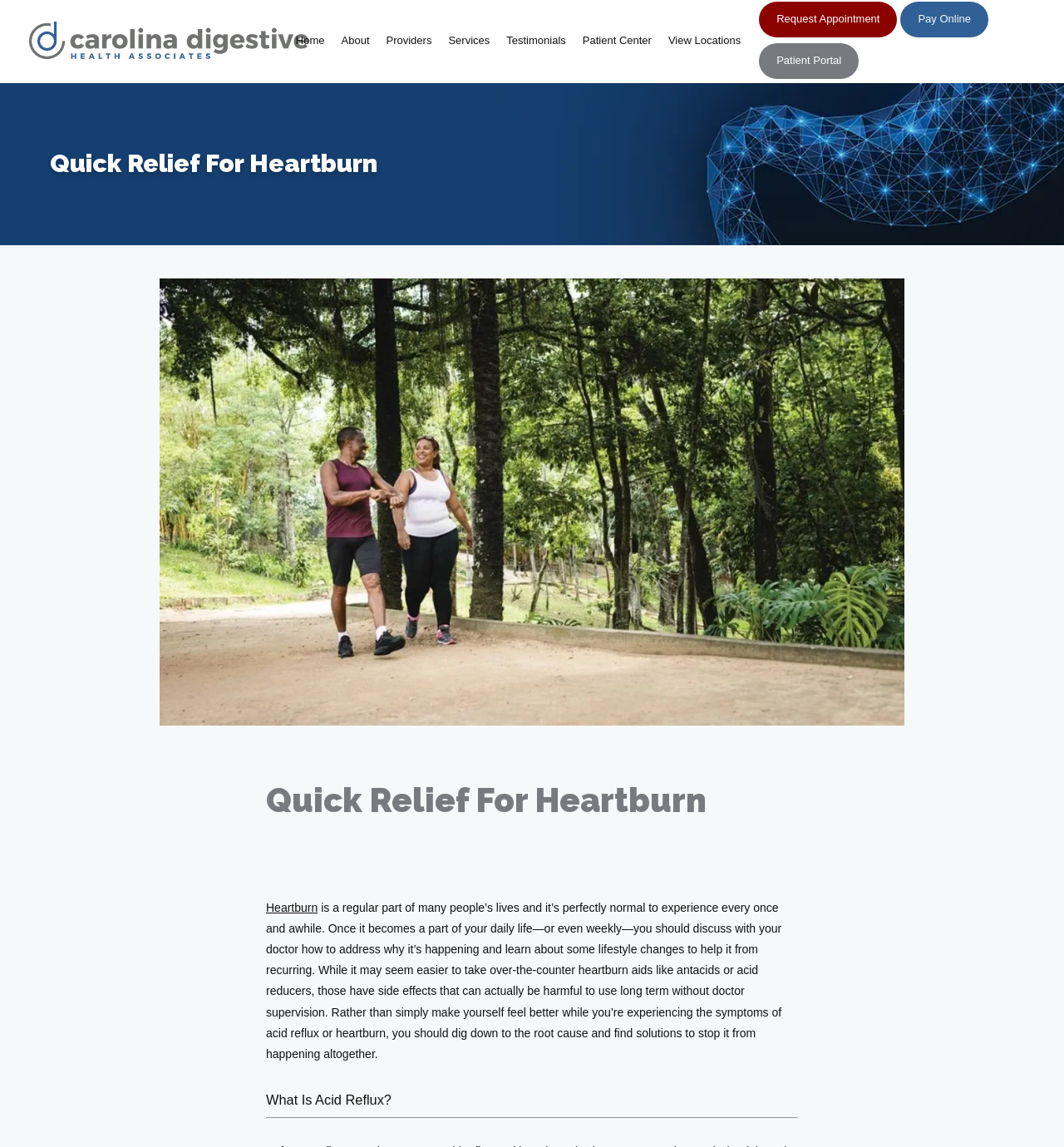Answer in one word or a short phrase: 
What is the alternative to taking over-the-counter heartburn aids?

Lifestyle changes